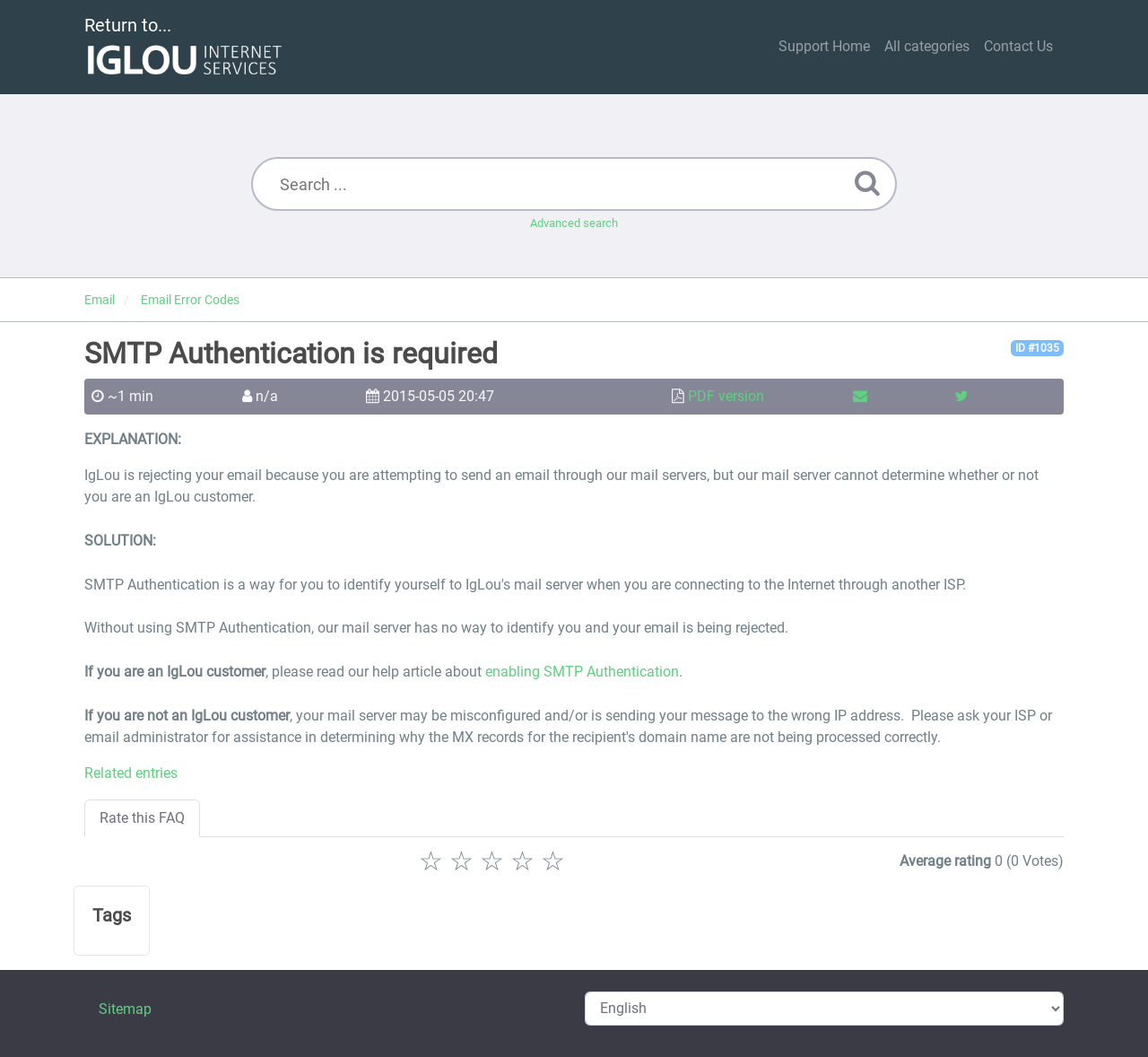What is the rating of this FAQ?
Identify the answer in the screenshot and reply with a single word or phrase.

No rating